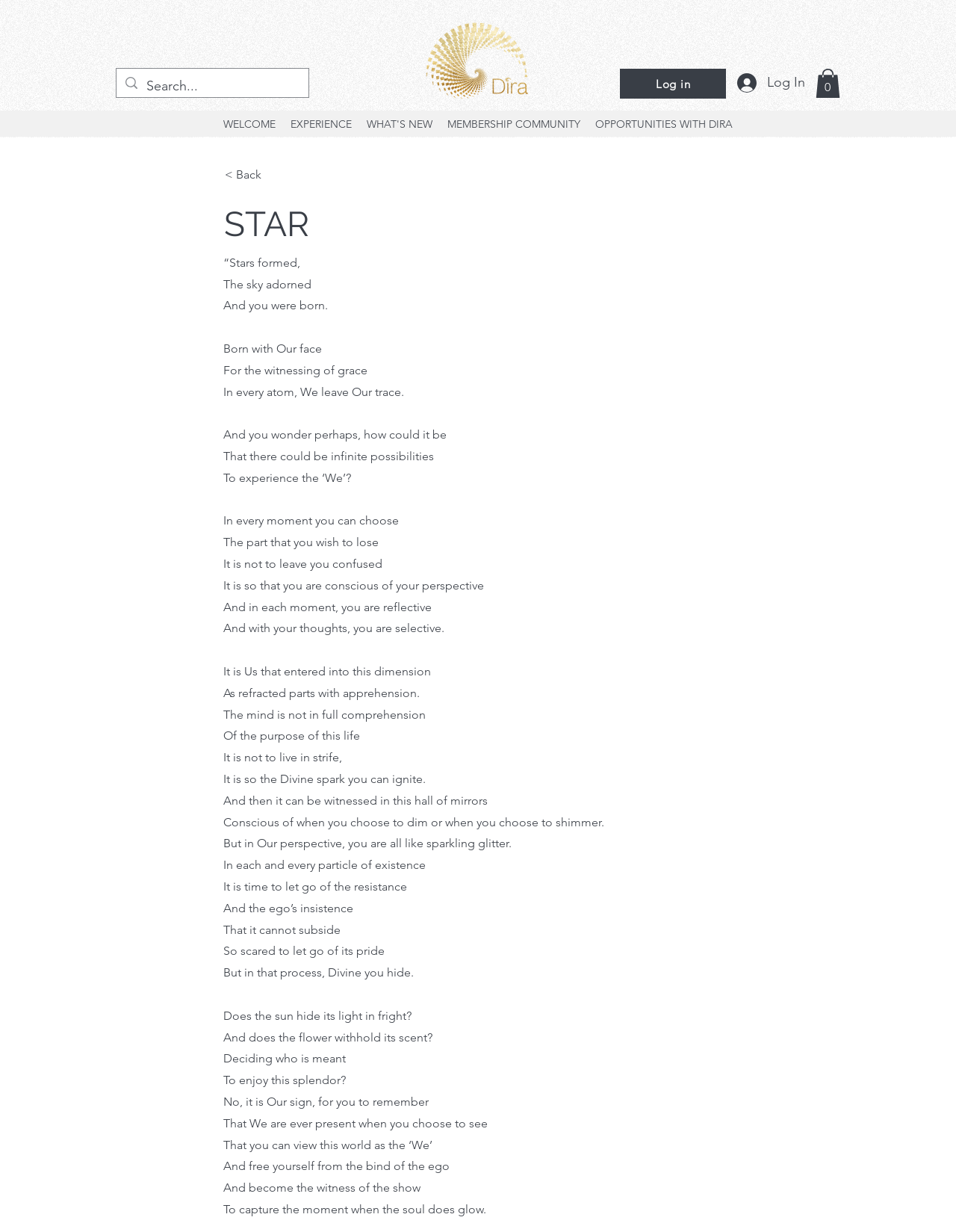How many static text elements are on the webpage?
Look at the image and respond with a one-word or short phrase answer.

30